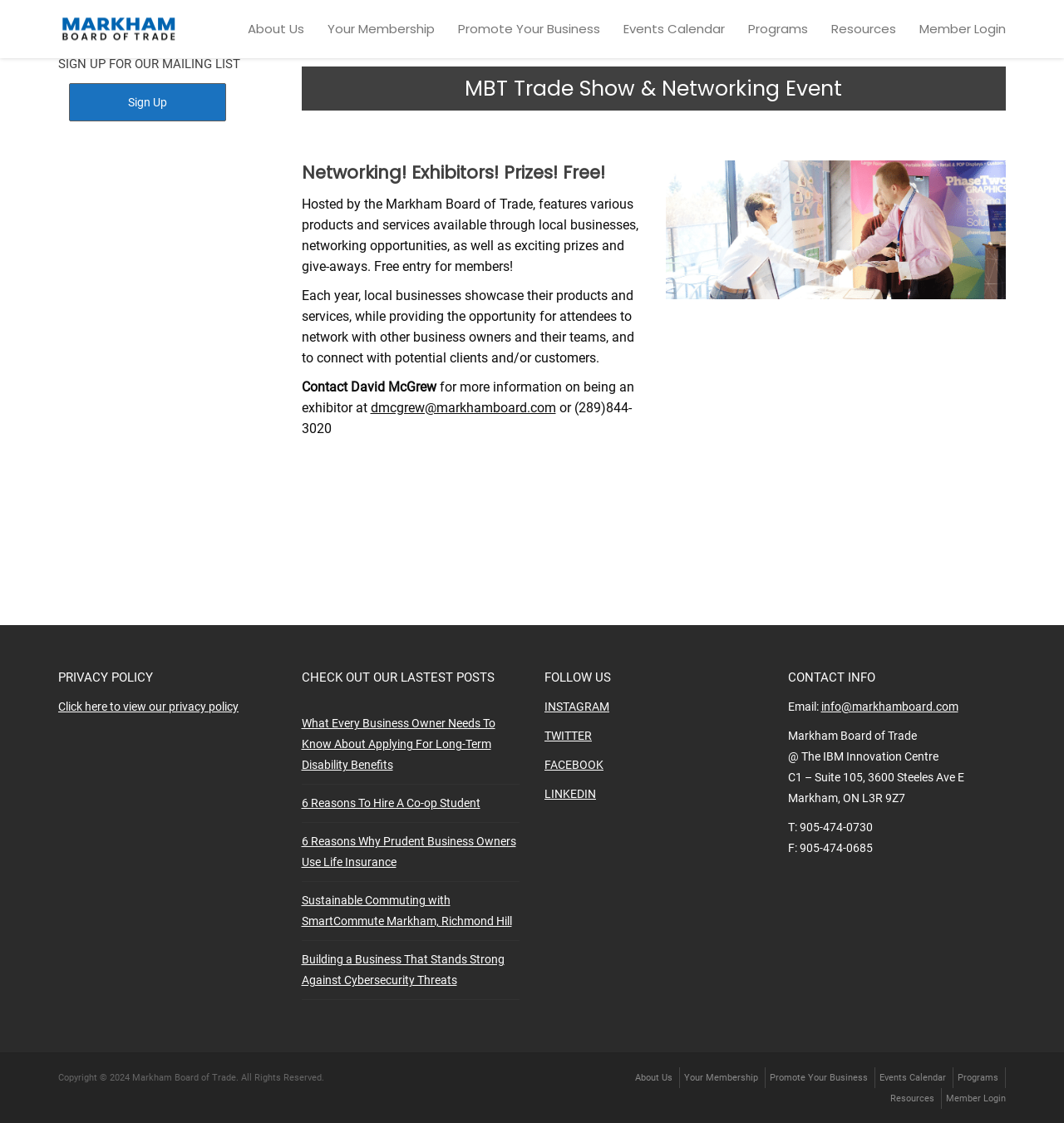Please specify the bounding box coordinates of the clickable section necessary to execute the following command: "Follow us on Instagram".

[0.512, 0.623, 0.573, 0.635]